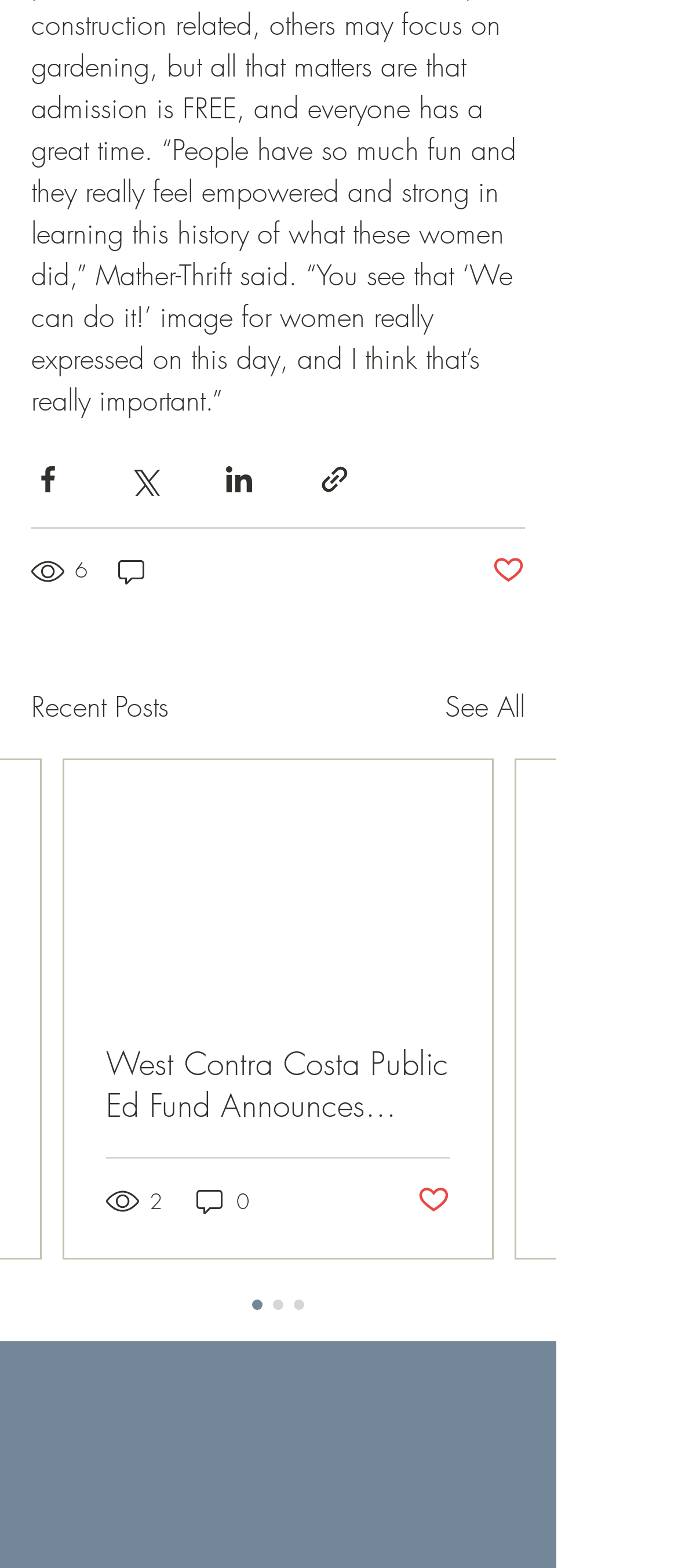Provide a one-word or short-phrase response to the question:
How many social media sharing options are available?

4